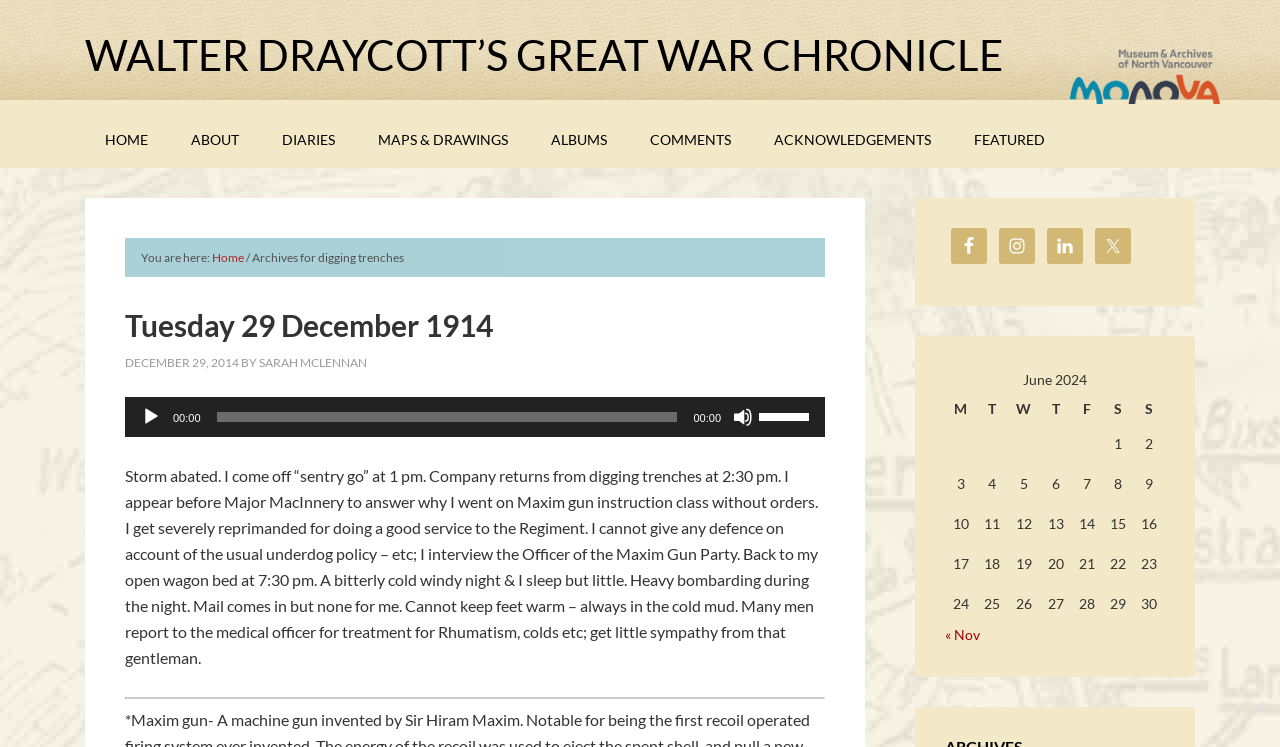Pinpoint the bounding box coordinates of the area that should be clicked to complete the following instruction: "Select a date in the June 2024 calendar". The coordinates must be given as four float numbers between 0 and 1, i.e., [left, top, right, bottom].

[0.738, 0.527, 0.91, 0.567]